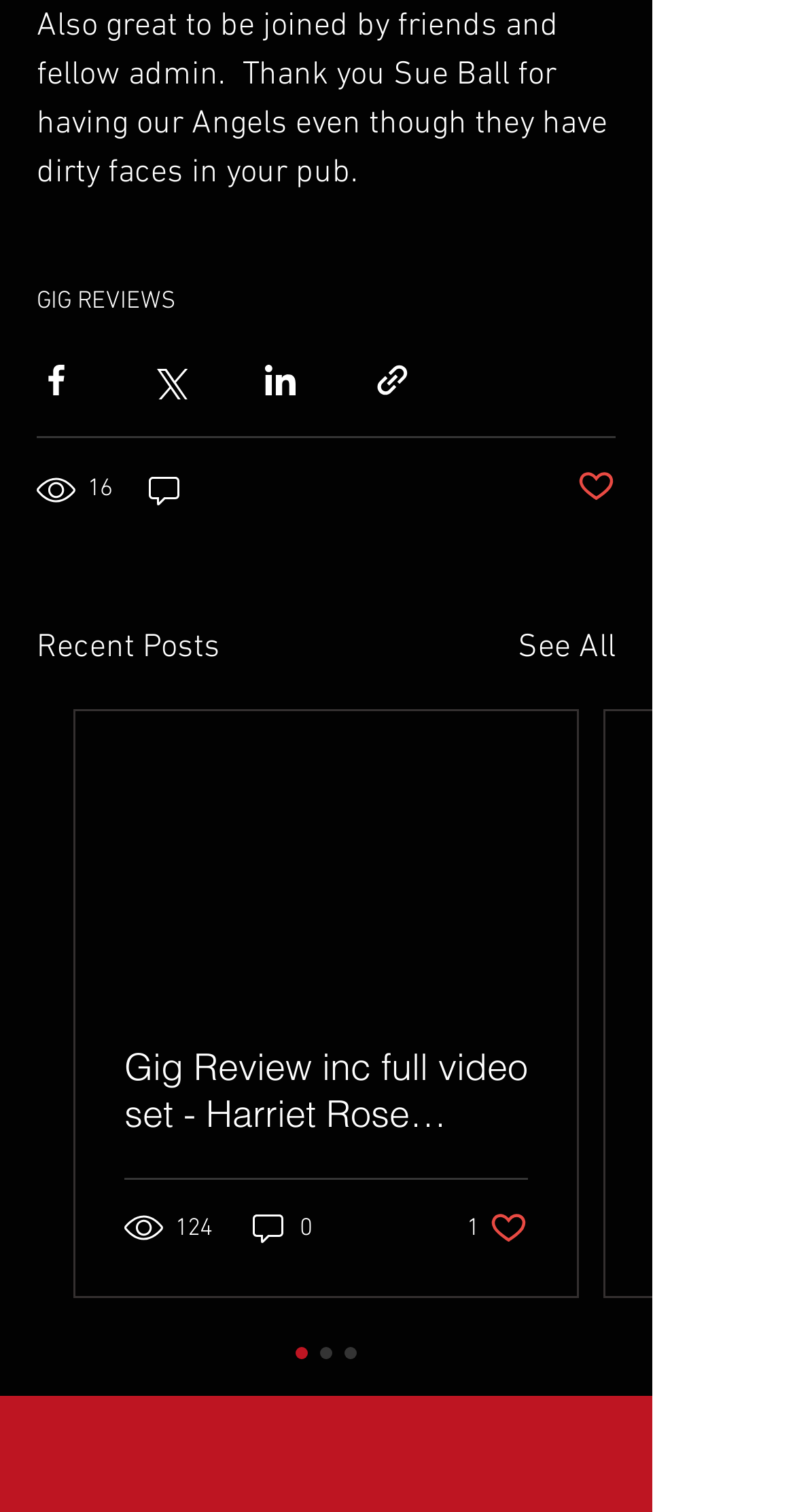Using a single word or phrase, answer the following question: 
How many views does the first post have?

124 views